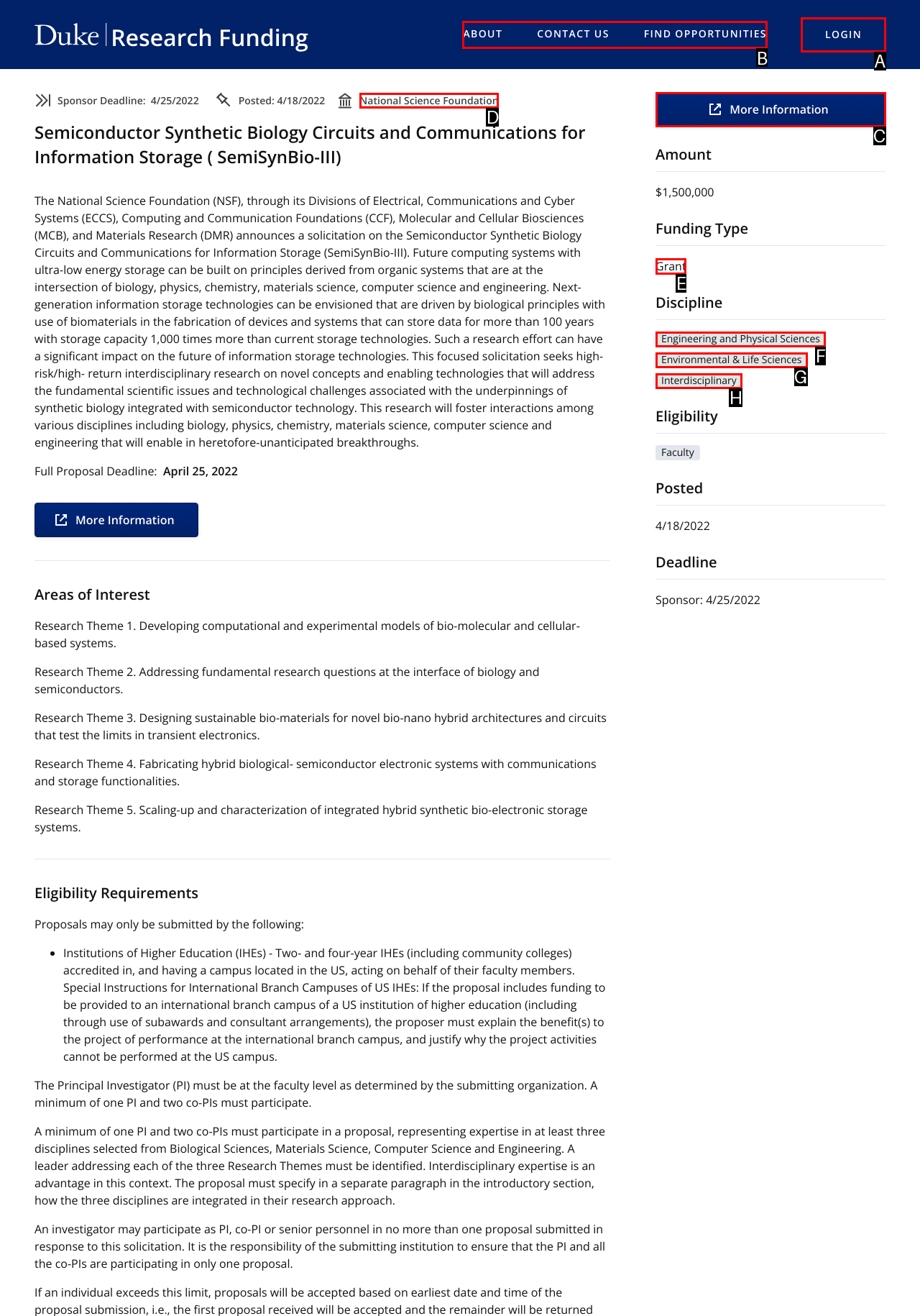Find the HTML element to click in order to complete this task: View the 'Main navigation'
Answer with the letter of the correct option.

B